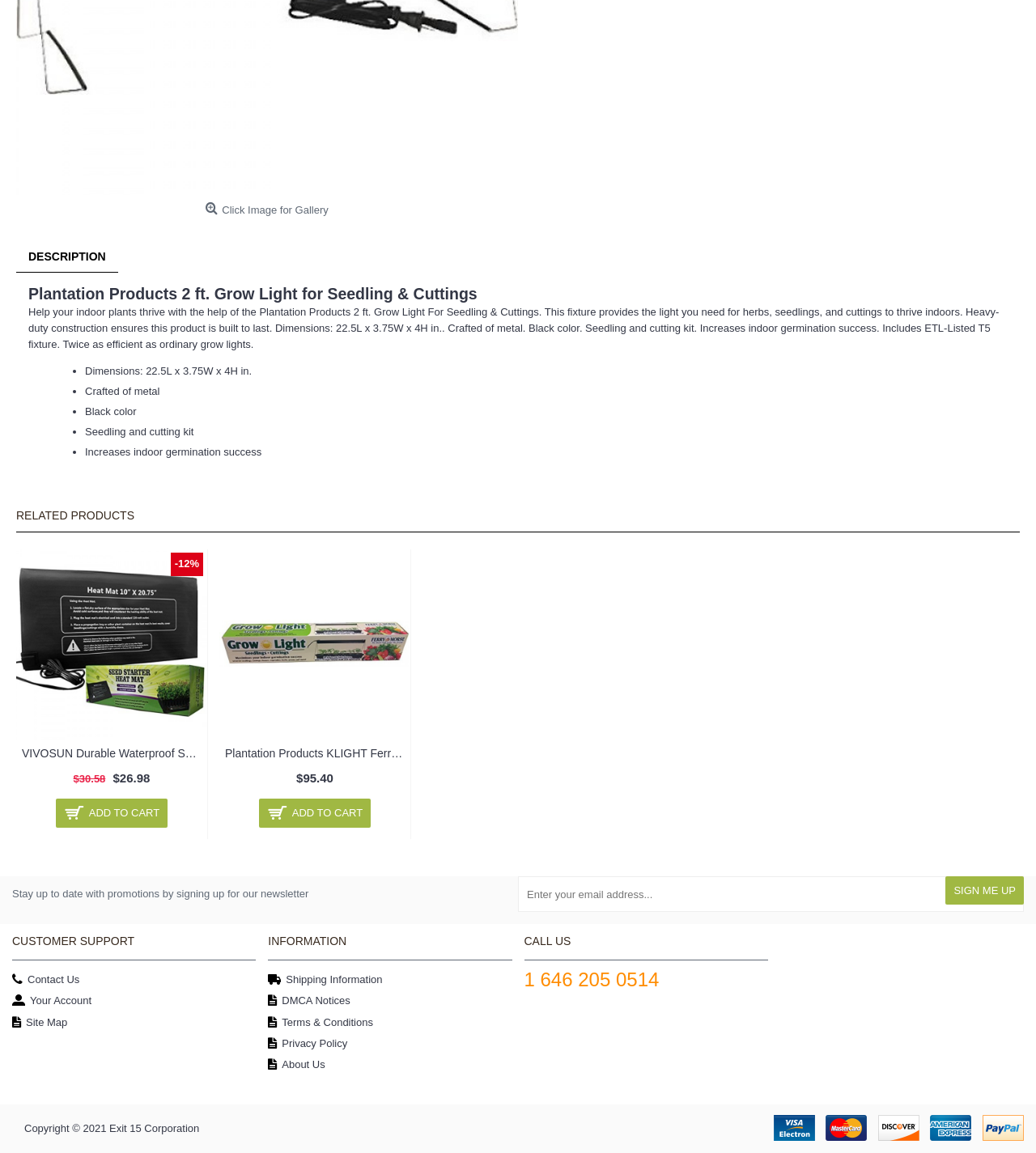Identify the coordinates of the bounding box for the element described below: "Site Map". Return the coordinates as four float numbers between 0 and 1: [left, top, right, bottom].

[0.012, 0.878, 0.247, 0.895]